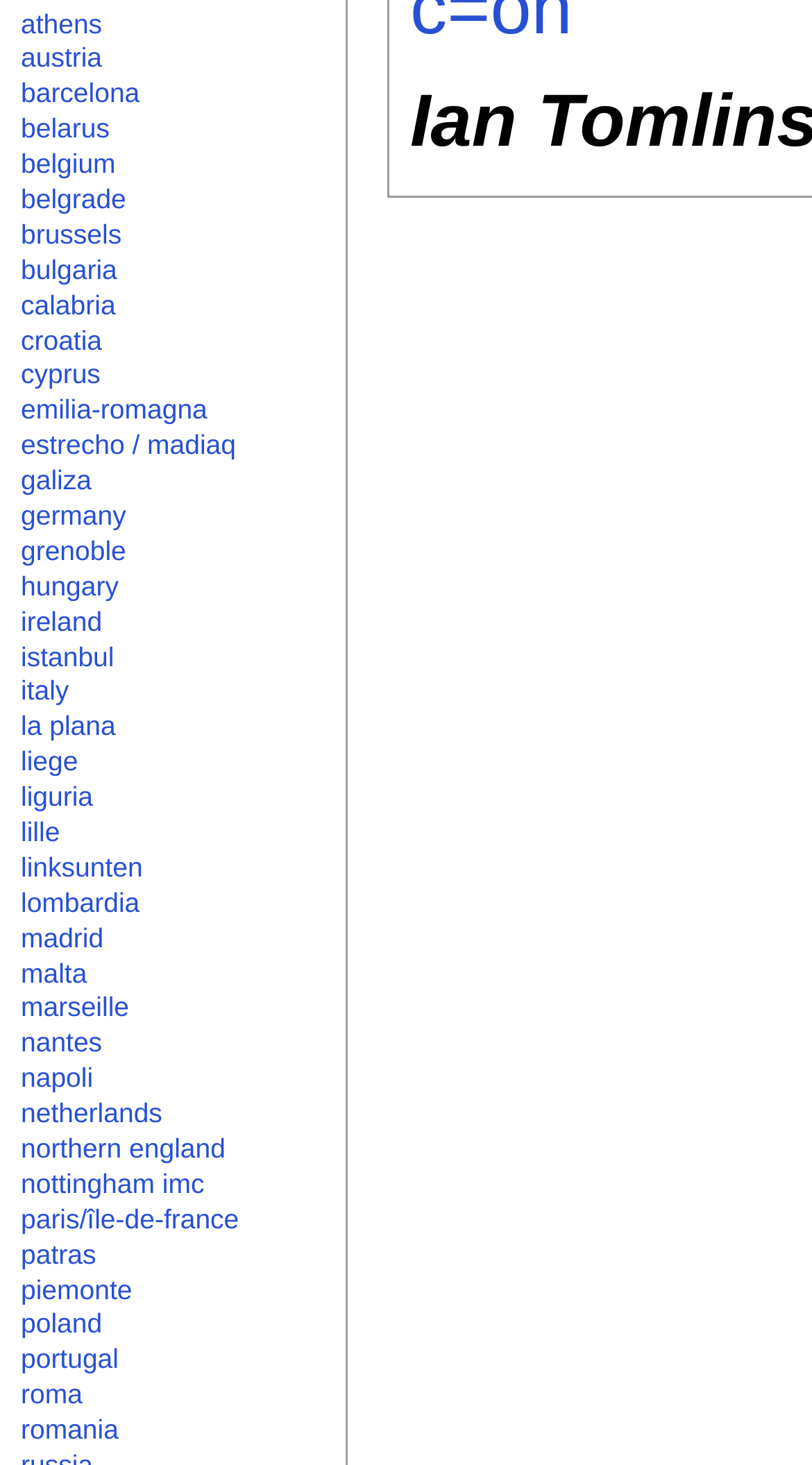What is the language of the link 'galiza'? Examine the screenshot and reply using just one word or a brief phrase.

Spanish